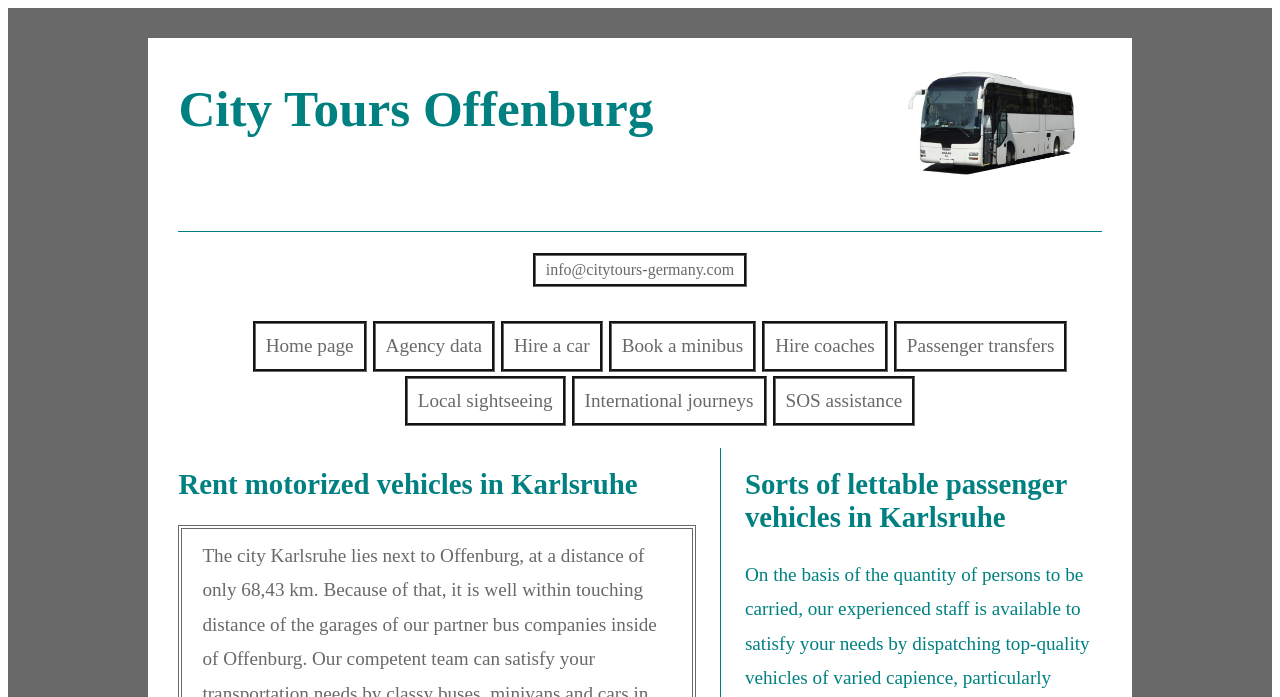Offer a meticulous description of the webpage's structure and content.

The webpage is about City Tours Offenburg, a company that offers coach, minivan, and limousine rental services in Karlsruhe and Baden-Württemberg, as well as guided tours in Germany. 

At the top of the page, there is a large image that takes up about a quarter of the screen. Below the image, the company name "City Tours Offenburg" is displayed prominently in a heading. 

To the right of the company name, there is a contact email address "info@citytours-germany.com" displayed as a link. 

Below the company name, there is a row of links that serve as a navigation menu. The links include "Home page", "Agency data", "Hire a car", "Book a minibus", "Hire coaches", and "Passenger transfers". These links are aligned horizontally and take up about half of the screen width.

Further down the page, there are two more links, "Local sightseeing" and "International journeys", which are positioned below the navigation menu. 

To the right of these links, there is another link, "SOS assistance". 

The page also features two headings that describe the services offered by City Tours Offenburg. The first heading, "Rent motorized vehicles in Karlsruhe", is located below the navigation menu. The second heading, "Sorts of lettable passenger vehicles in Karlsruhe", is positioned below the first heading and to the right of the links.